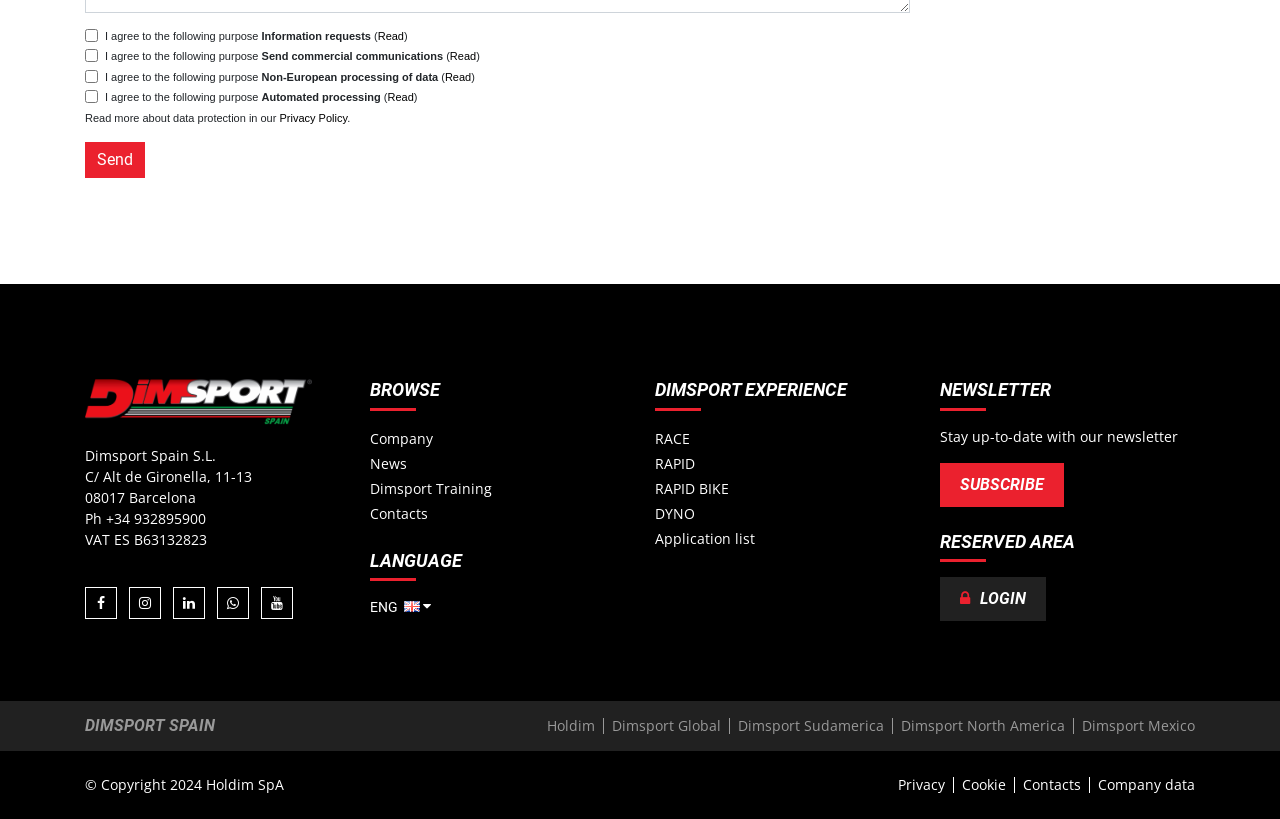Please identify the bounding box coordinates of where to click in order to follow the instruction: "Browse the company page".

[0.289, 0.523, 0.338, 0.546]